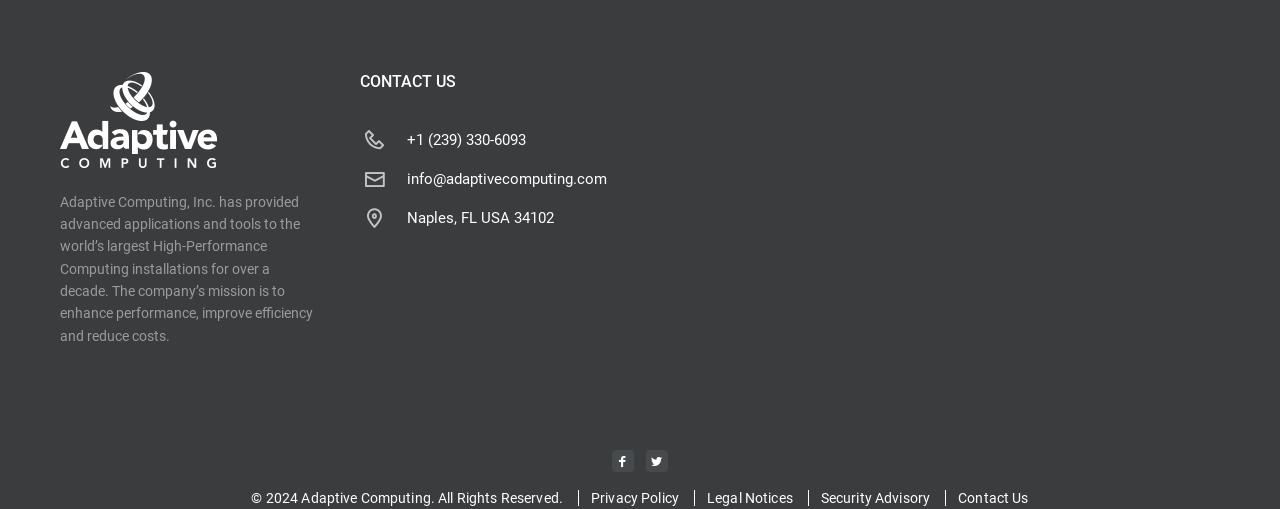Refer to the image and offer a detailed explanation in response to the question: What is the location of the company?

The location of the company can be found in the link element with the OCR text 'Naples, FL USA 34102', which is located below the 'CONTACT US' heading.